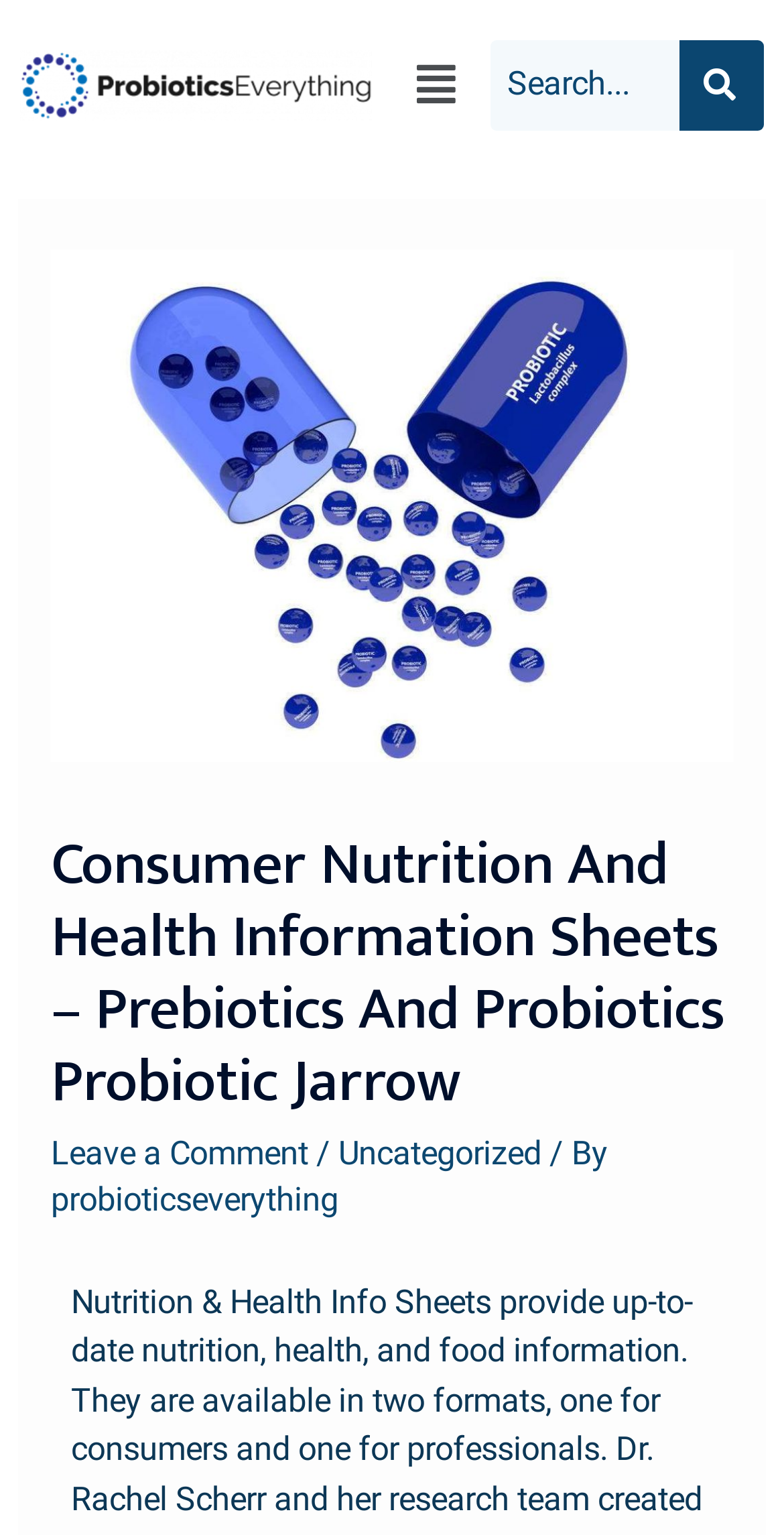Answer this question in one word or a short phrase: What is the main topic of this webpage?

Probiotics and Prebiotics